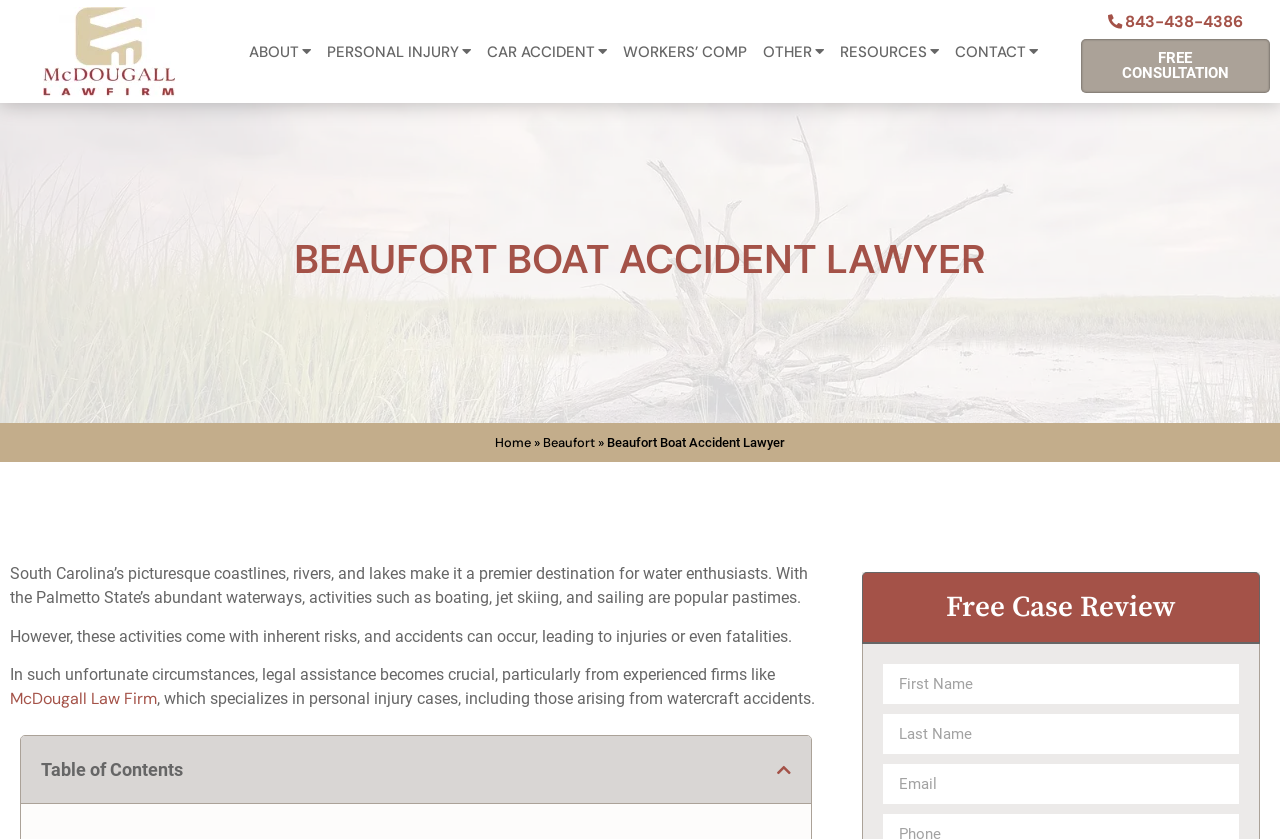Determine the bounding box for the UI element described here: "Beaufort".

[0.424, 0.517, 0.465, 0.538]